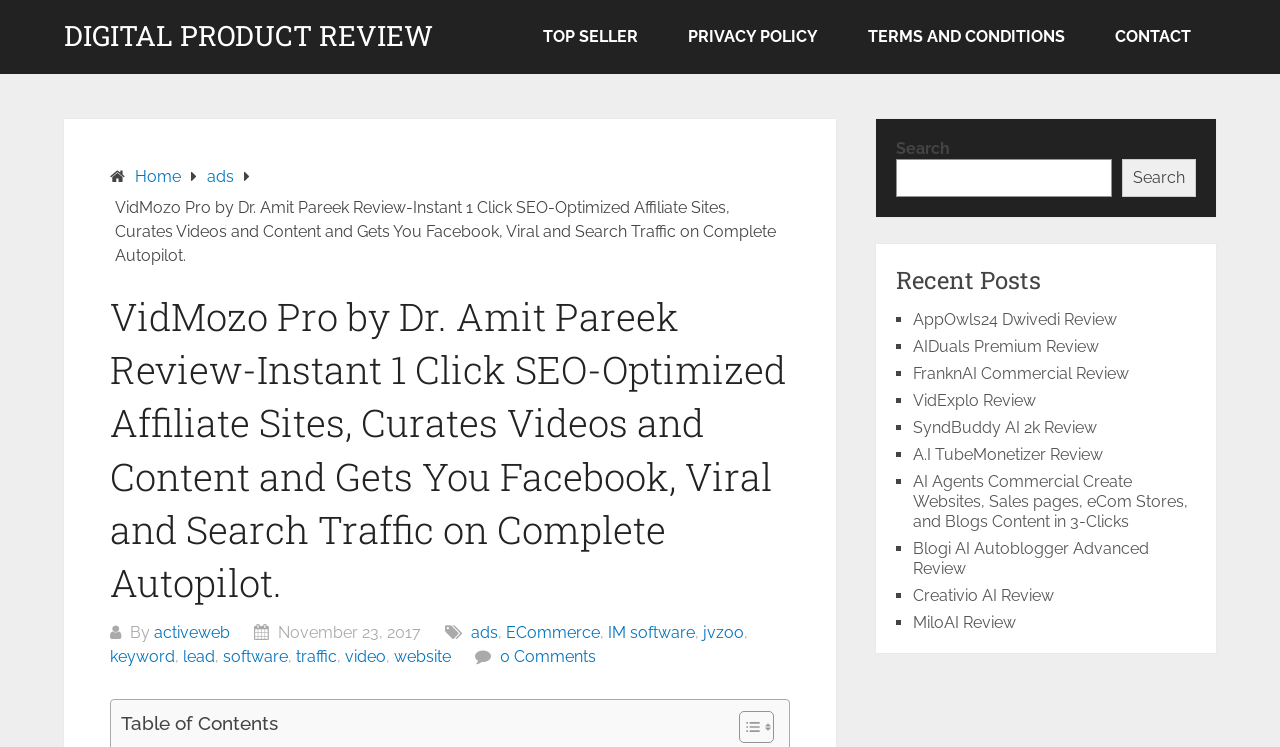Find the bounding box coordinates of the area that needs to be clicked in order to achieve the following instruction: "Check the 'Recent Posts'". The coordinates should be specified as four float numbers between 0 and 1, i.e., [left, top, right, bottom].

[0.7, 0.353, 0.934, 0.398]